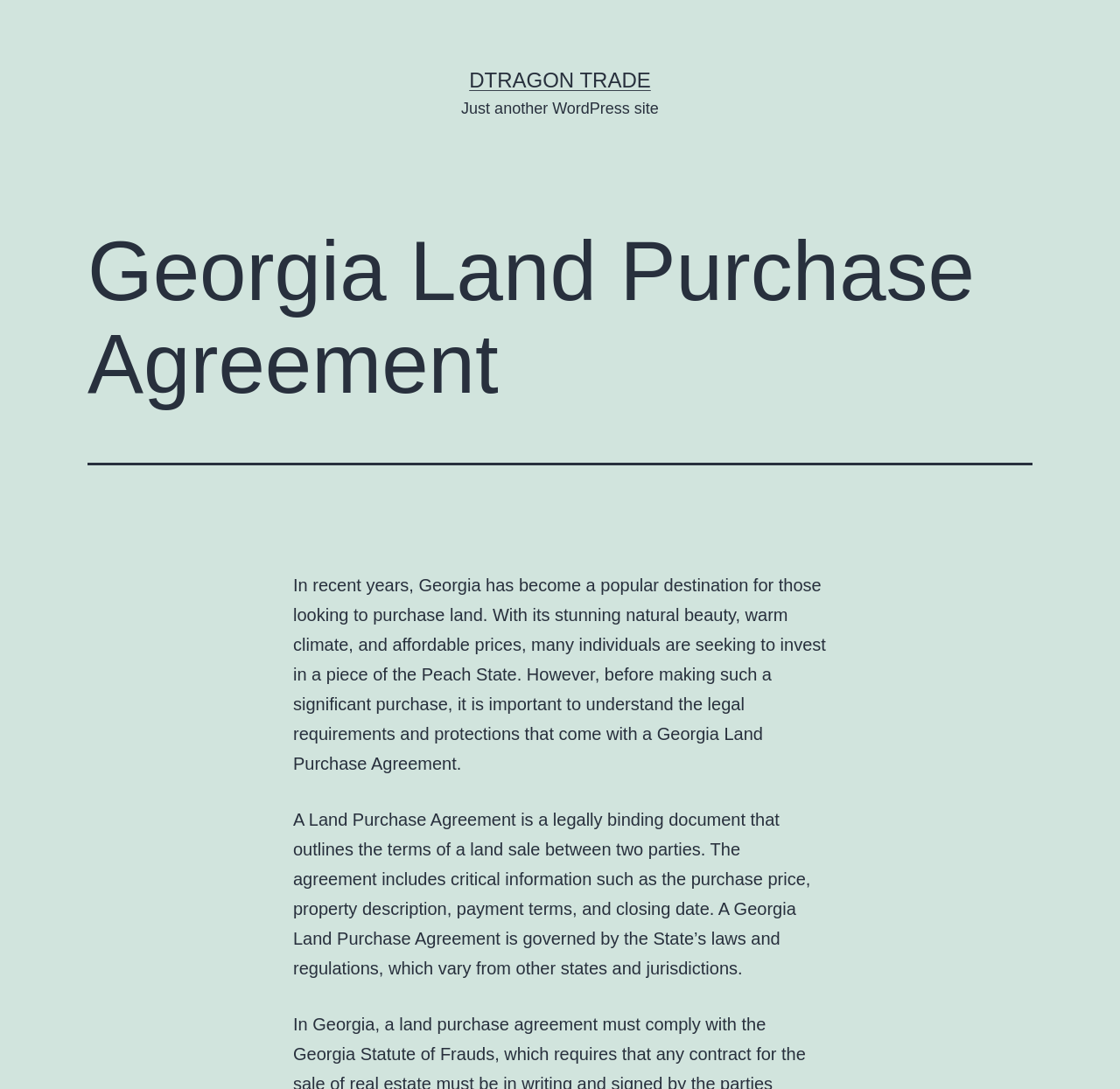From the webpage screenshot, identify the region described by Dtragon Trade. Provide the bounding box coordinates as (top-left x, top-left y, bottom-right x, bottom-right y), with each value being a floating point number between 0 and 1.

[0.419, 0.063, 0.581, 0.084]